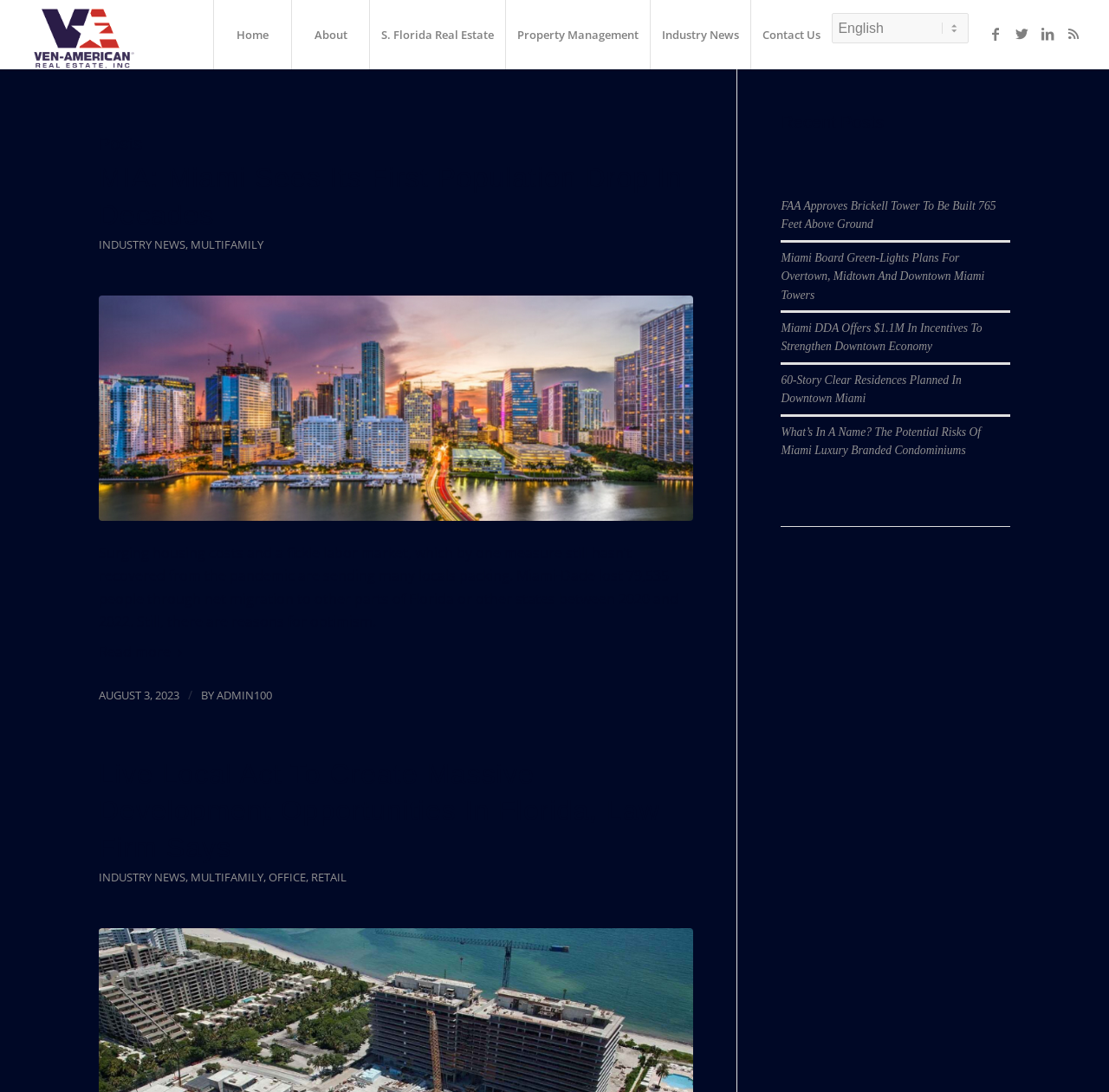What is the language selection option?
Please use the image to deliver a detailed and complete answer.

The language selection option is present at the top-right corner of the webpage, beside the social media links. It is a dropdown menu labeled as 'Select Language'.